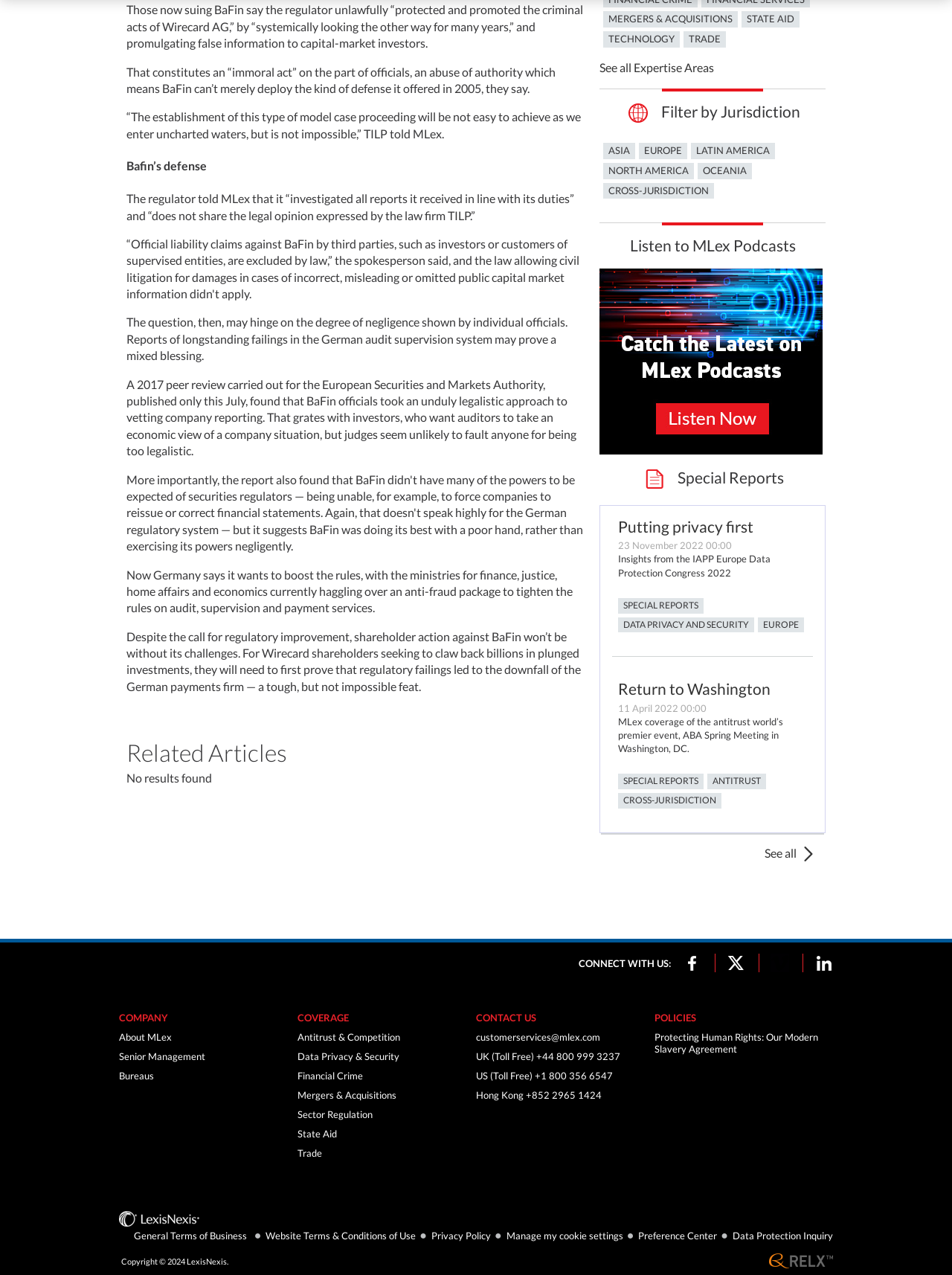Find the bounding box coordinates of the clickable area required to complete the following action: "Listen to 'MLex Podcasts'".

[0.63, 0.21, 0.867, 0.356]